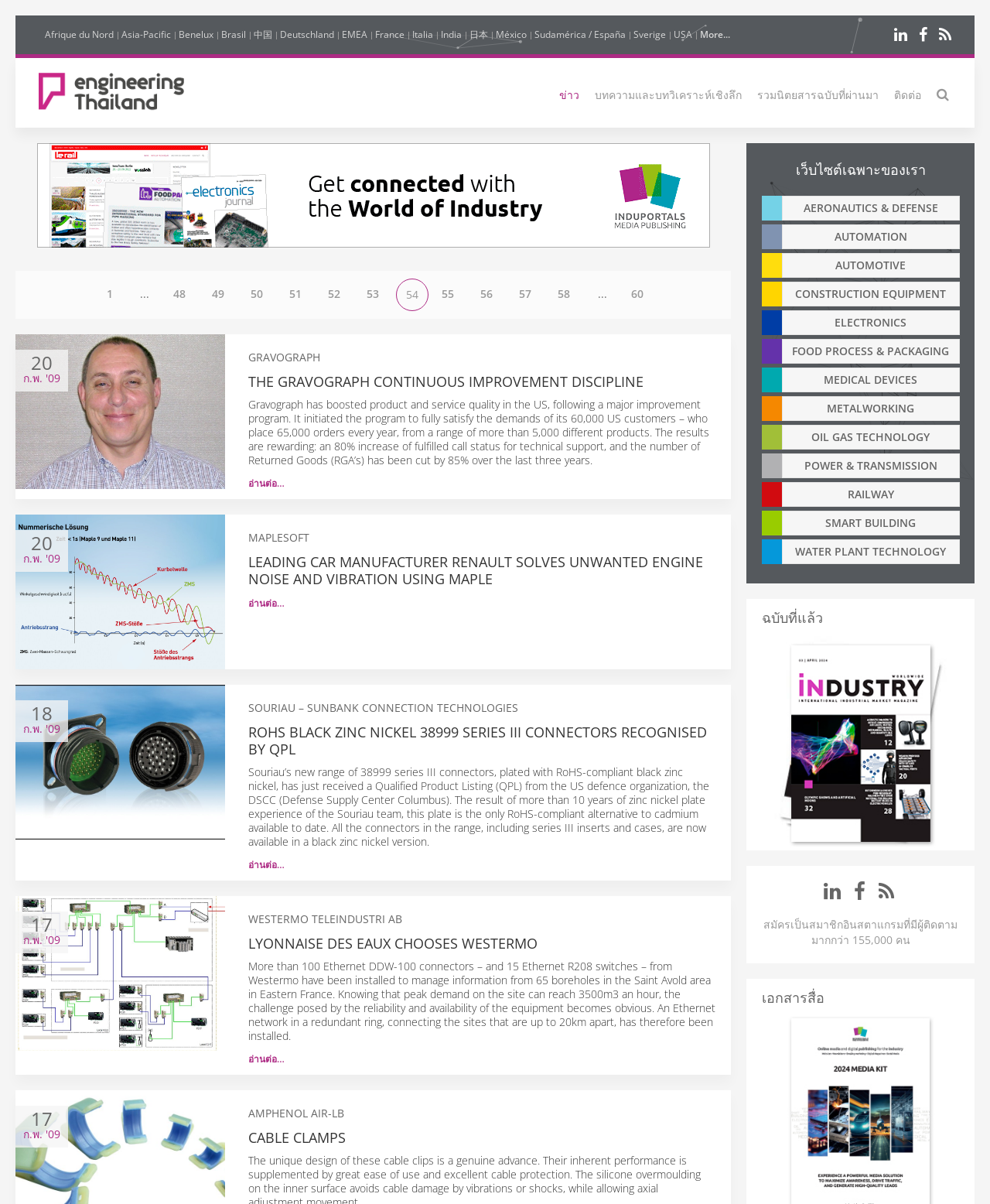Locate the bounding box of the UI element based on this description: "parent_node: OIL GAS TECHNOLOGY". Provide four float numbers between 0 and 1 as [left, top, right, bottom].

[0.77, 0.353, 0.79, 0.373]